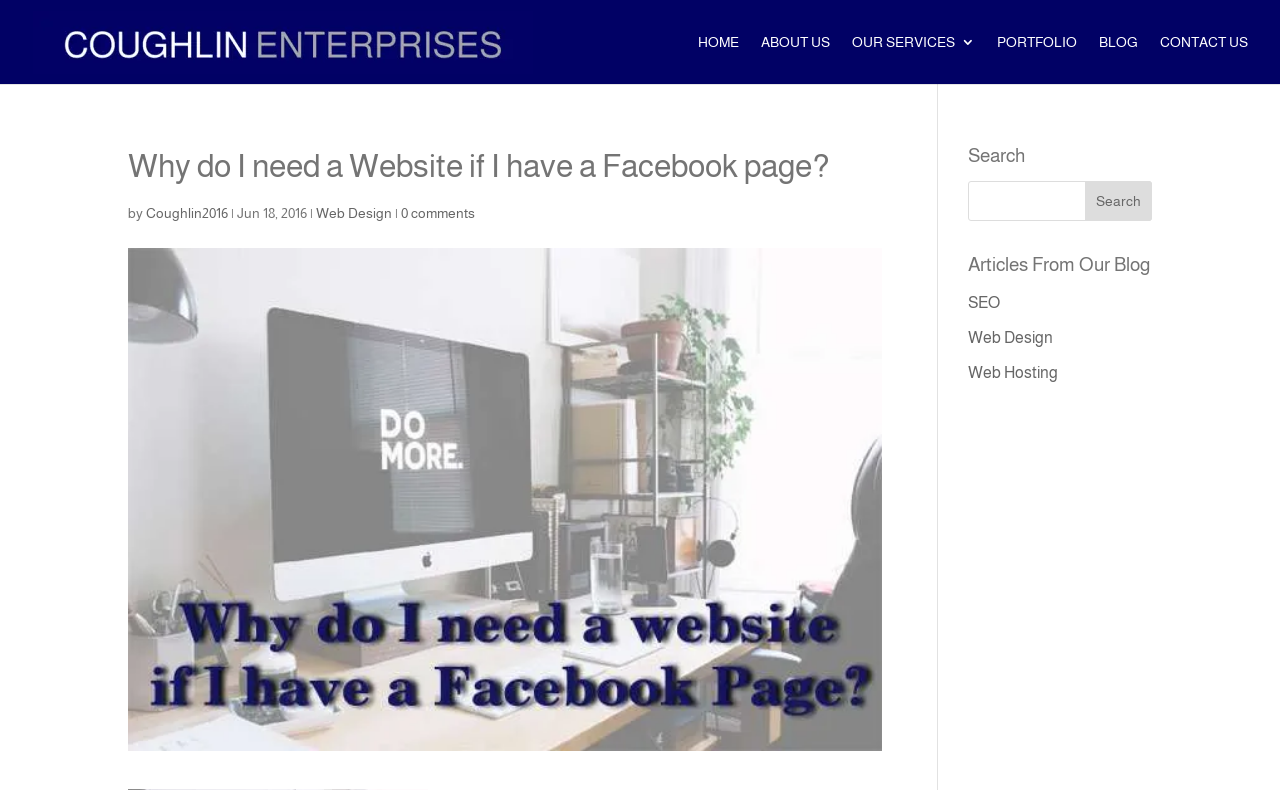Respond with a single word or phrase to the following question:
What is the name of the company at the top left?

Coughlin Enterprises